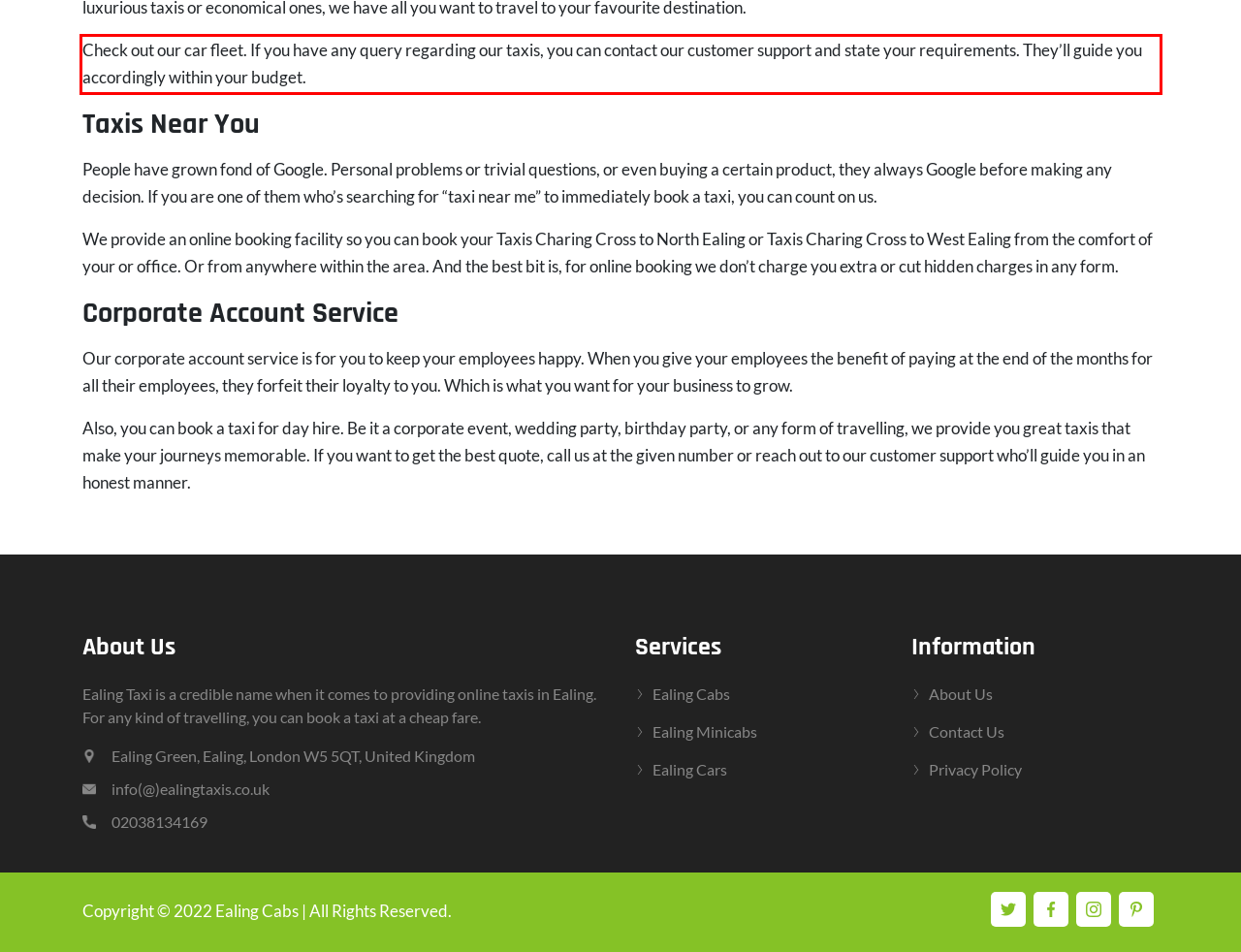Analyze the webpage screenshot and use OCR to recognize the text content in the red bounding box.

Check out our car fleet. If you have any query regarding our taxis, you can contact our customer support and state your requirements. They’ll guide you accordingly within your budget.